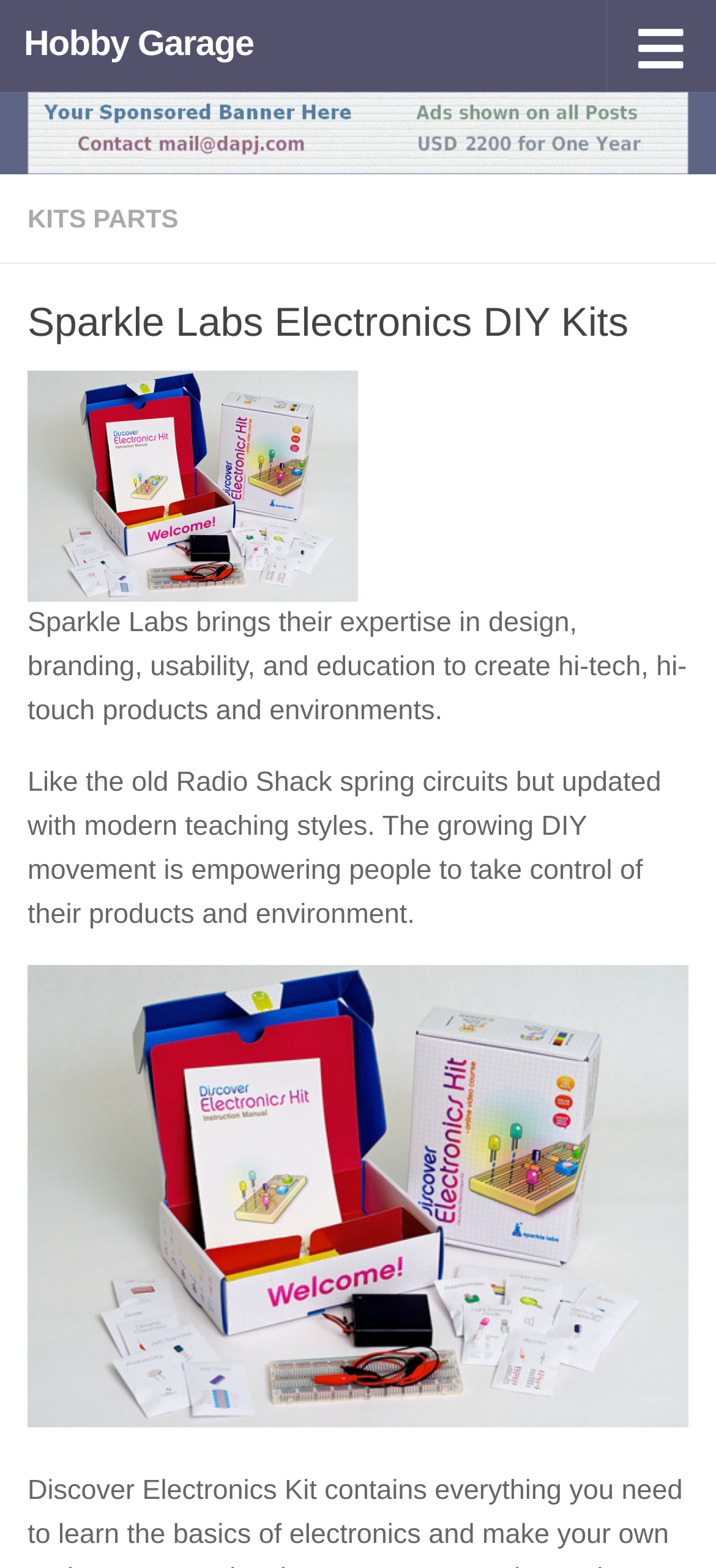What is the purpose of Sparkle Labs?
Look at the image and respond with a one-word or short phrase answer.

Create hi-tech products